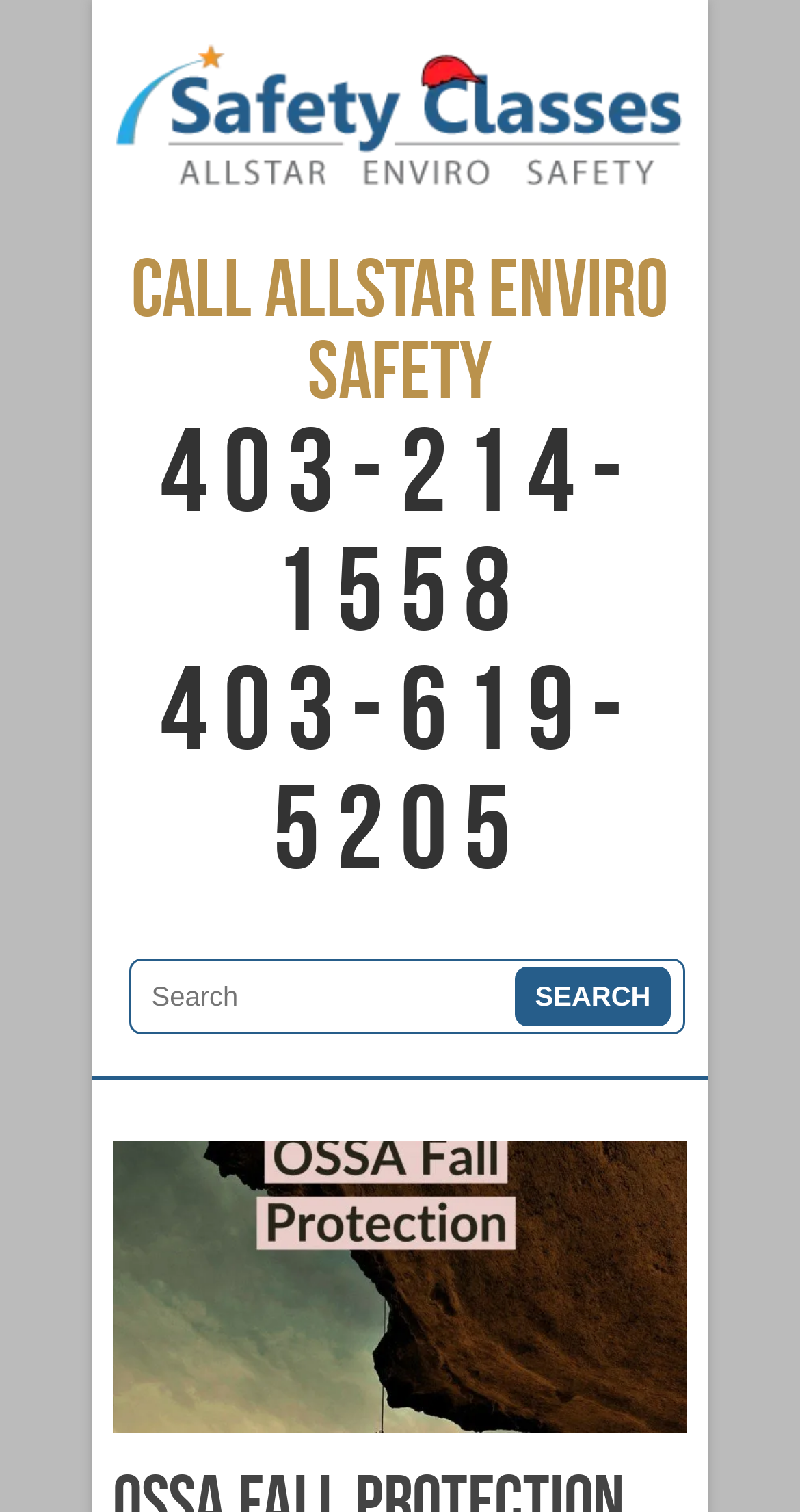What is the name of the company offering safety classes?
Please give a detailed and elaborate answer to the question.

I found the company name by looking at the static text elements on the webpage, which mention 'Allstar Enviro Safety' as the provider of safety classes.